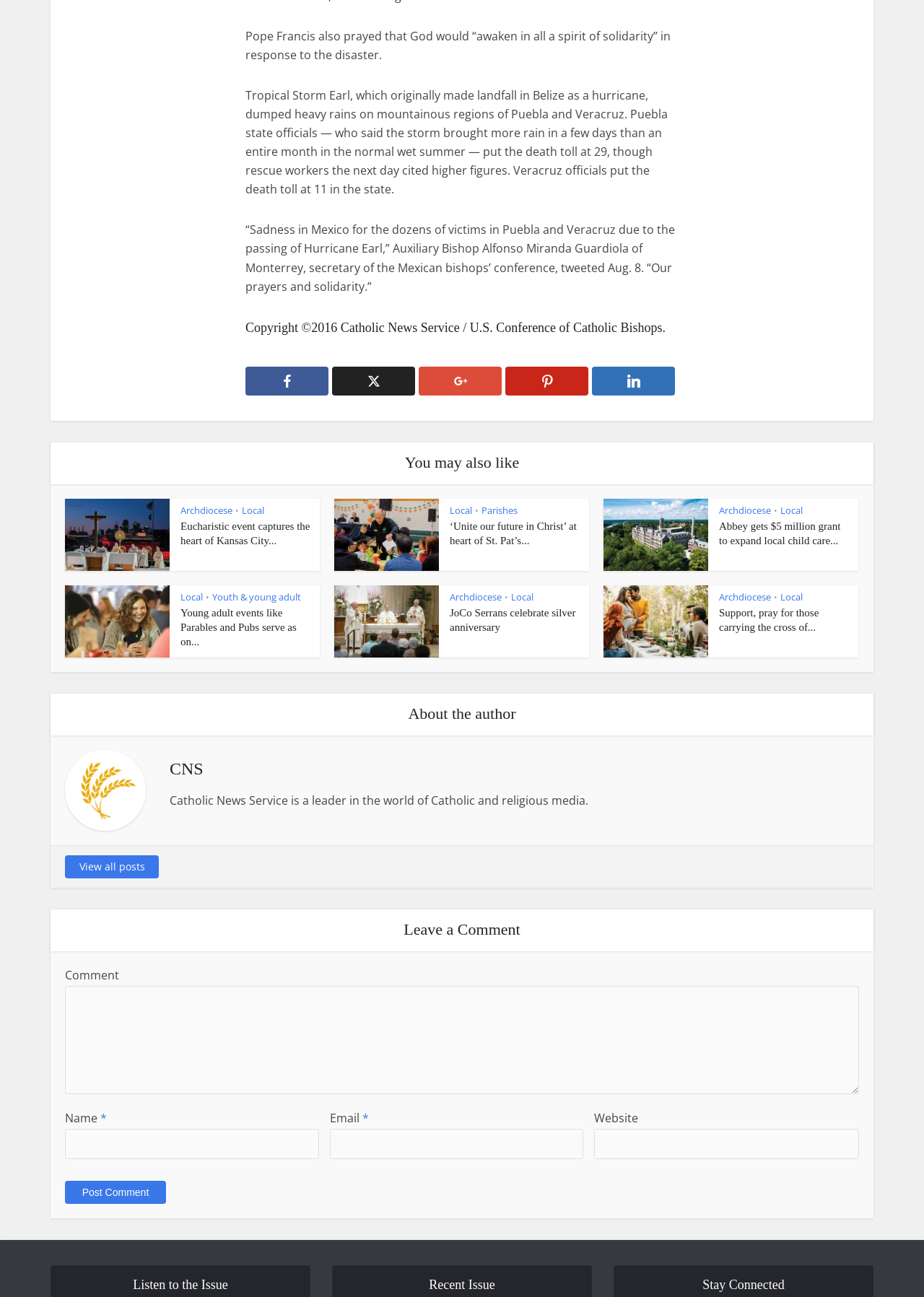How many articles are listed under 'You may also like'?
Could you give a comprehensive explanation in response to this question?

There are 5 articles listed under 'You may also like' section, which are 'Eucharistic event captures the heart of Kansas City...', '‘Unite our future in Christ’ at heart of St. Pat’s...', 'Abbey gets $5 million grant to expand local child care...', 'Young adult events like Parables and Pubs serve as on...', and 'JoCo Serrans celebrate silver anniversary'.